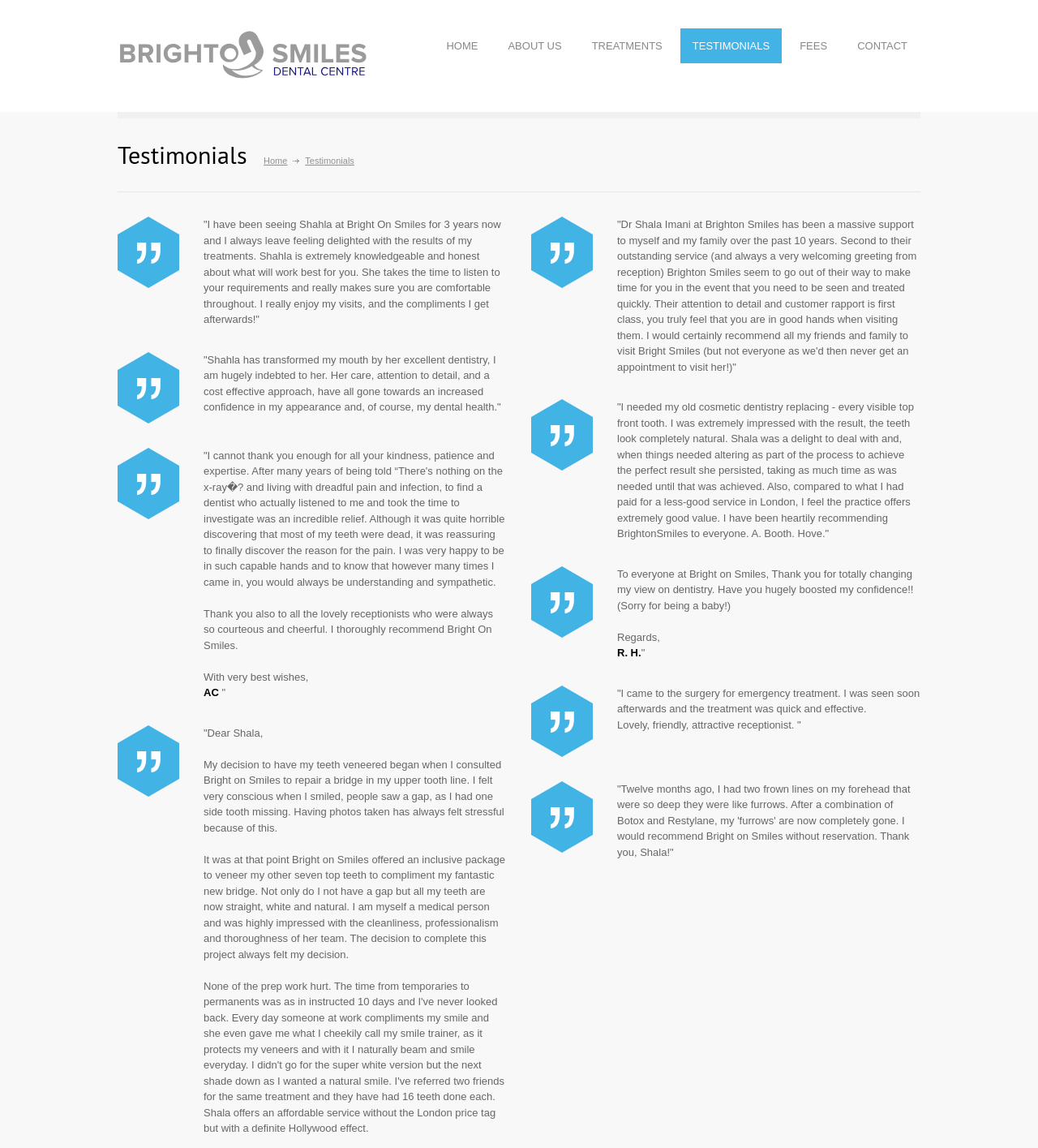Please specify the coordinates of the bounding box for the element that should be clicked to carry out this instruction: "Click the first testimonial link". The coordinates must be four float numbers between 0 and 1, formatted as [left, top, right, bottom].

[0.113, 0.189, 0.173, 0.251]